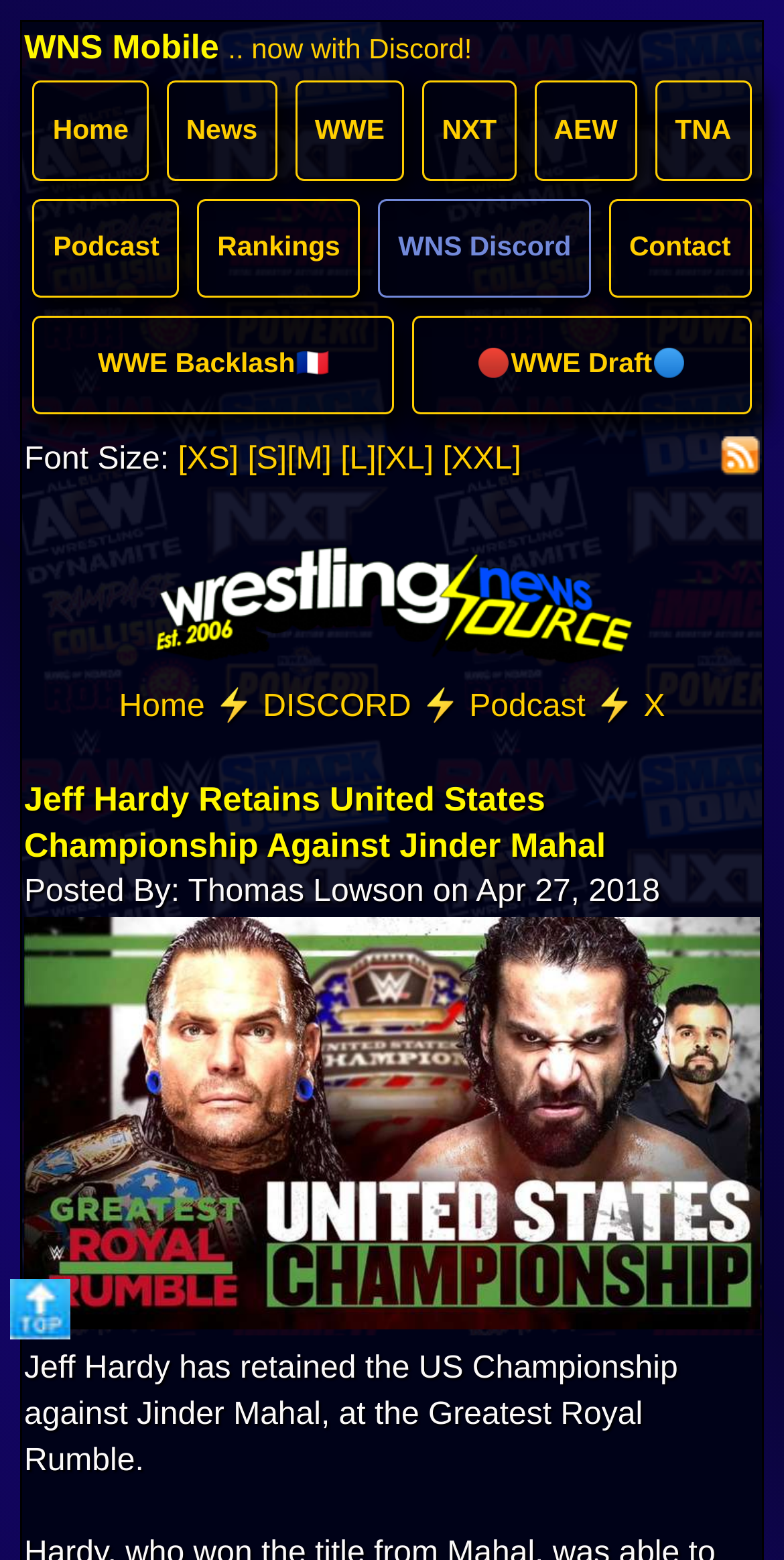Who wrote the article about Jeff Hardy?
Using the image, provide a concise answer in one word or a short phrase.

Thomas Lowson